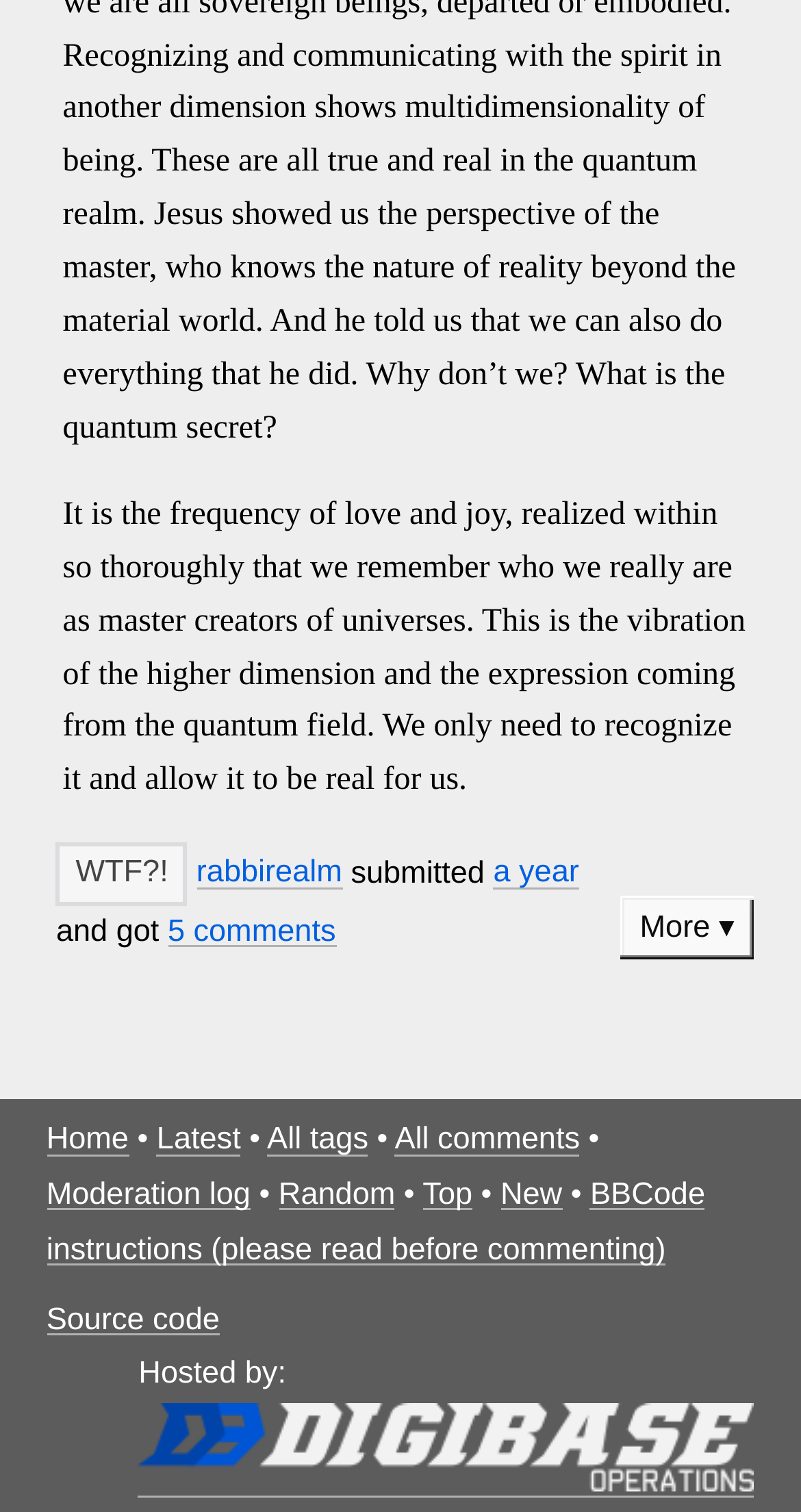How many comments are there?
Please use the image to provide an in-depth answer to the question.

The link '5 comments' suggests that there are 5 comments related to the text or the submission.